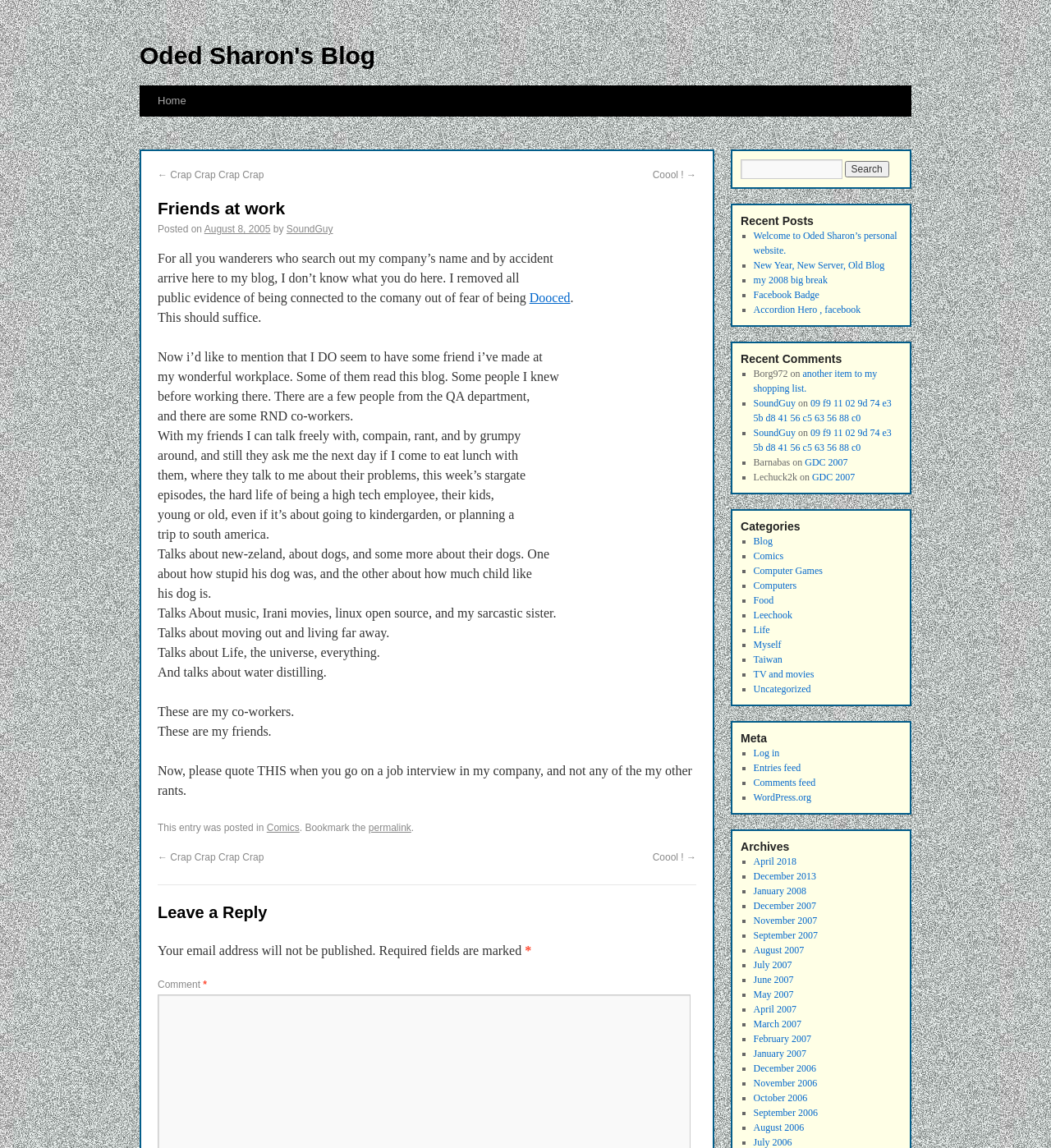What is the topic of this blog post?
Based on the content of the image, thoroughly explain and answer the question.

The topic of this blog post can be inferred from the content of the post, which talks about the author's friends at their workplace and their conversations.